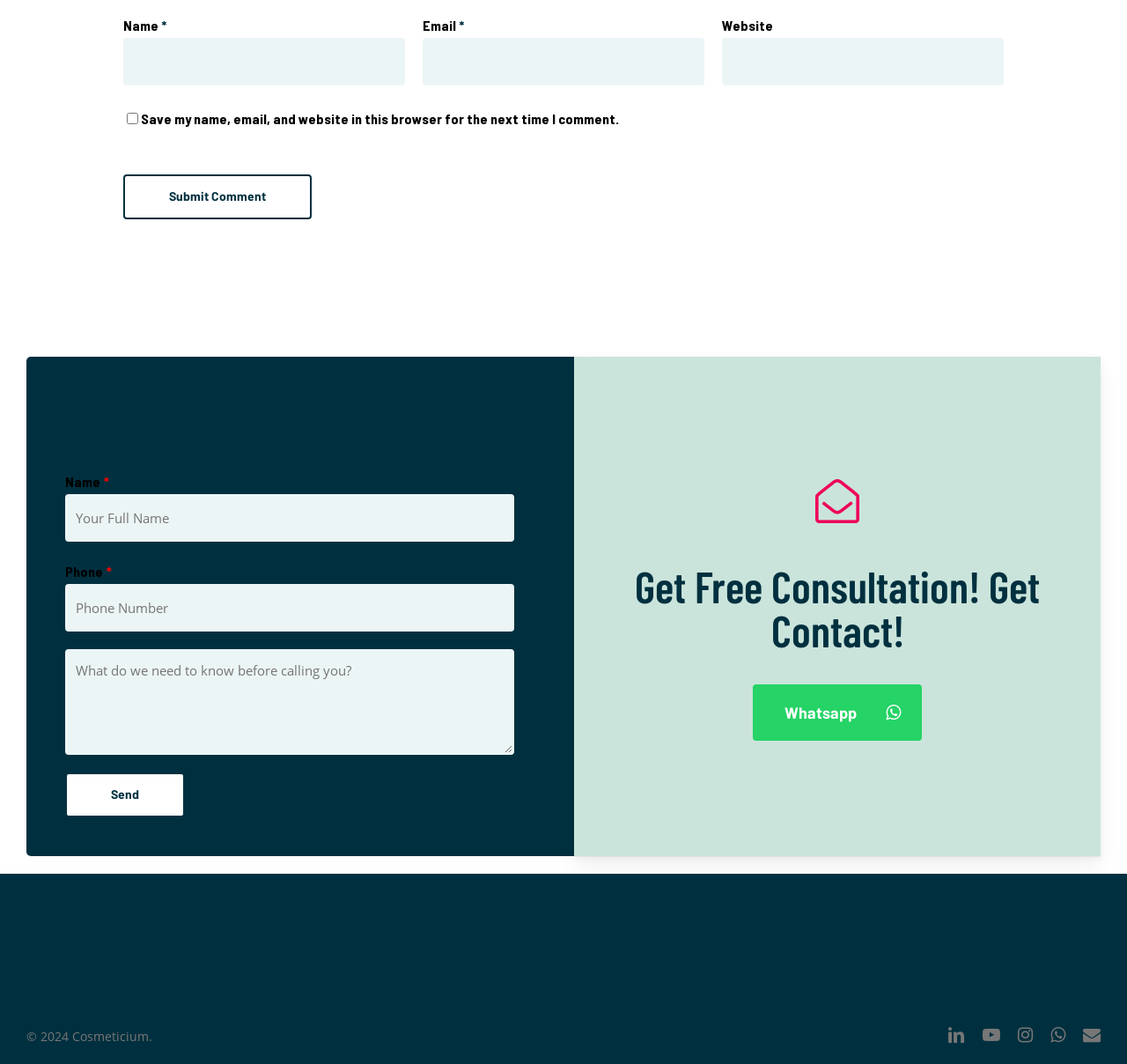What is the purpose of the 'Get Free Consultation! Get Contact!' section?
Based on the screenshot, answer the question with a single word or phrase.

To get in touch